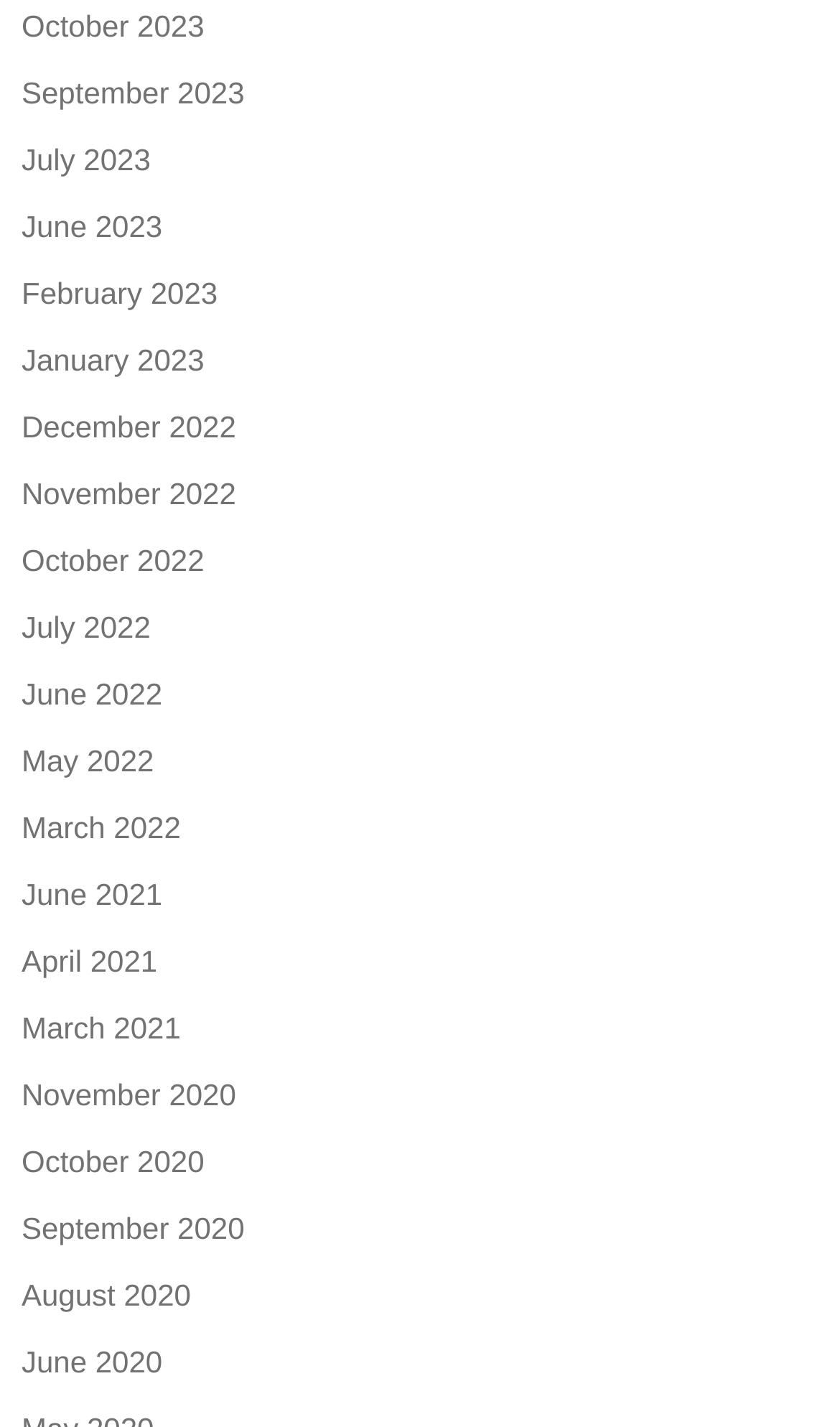Locate the bounding box coordinates of the clickable area needed to fulfill the instruction: "check August 2020".

[0.026, 0.895, 0.227, 0.92]